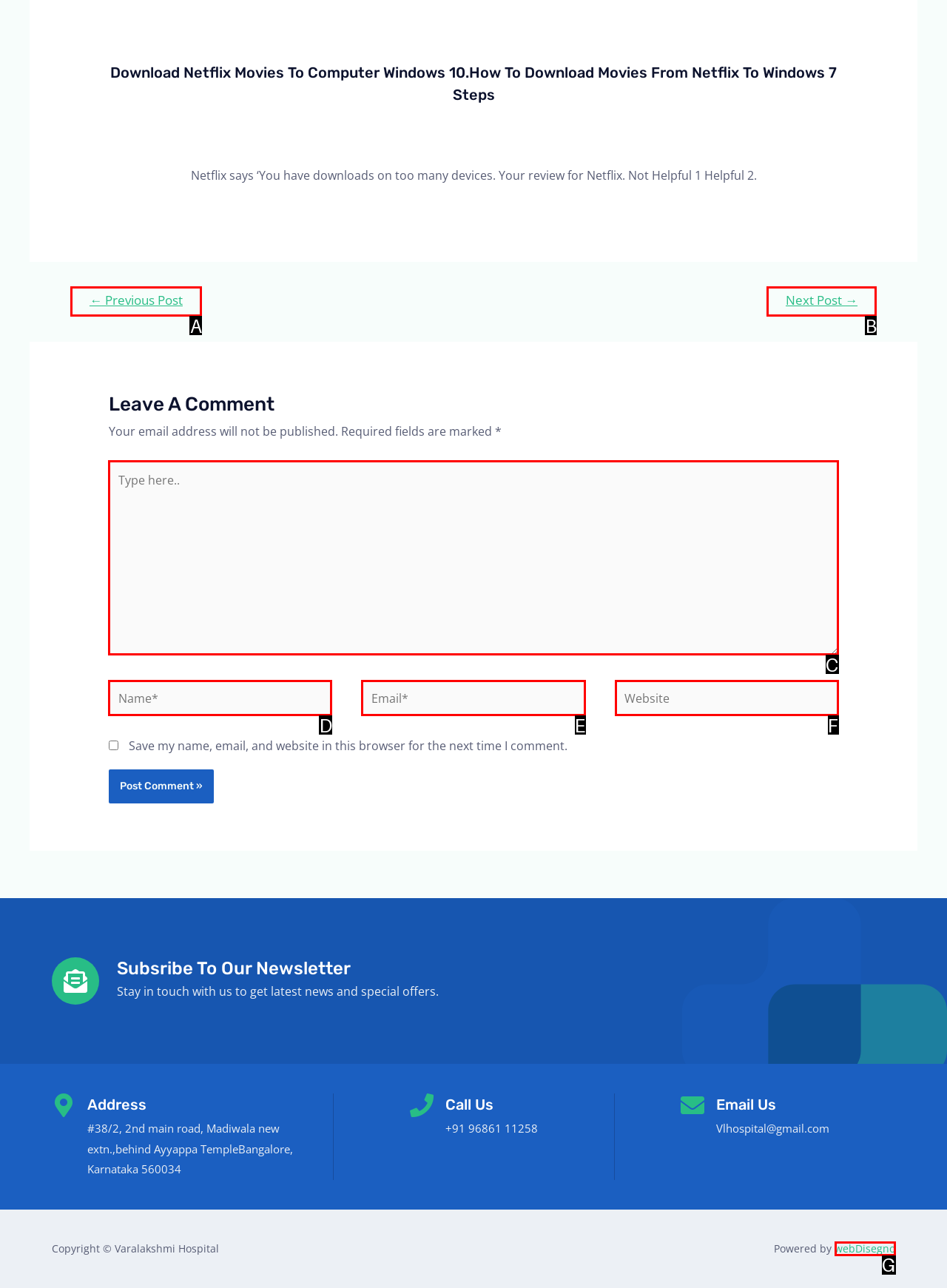Find the option that fits the given description: ← Previous Post
Answer with the letter representing the correct choice directly.

A